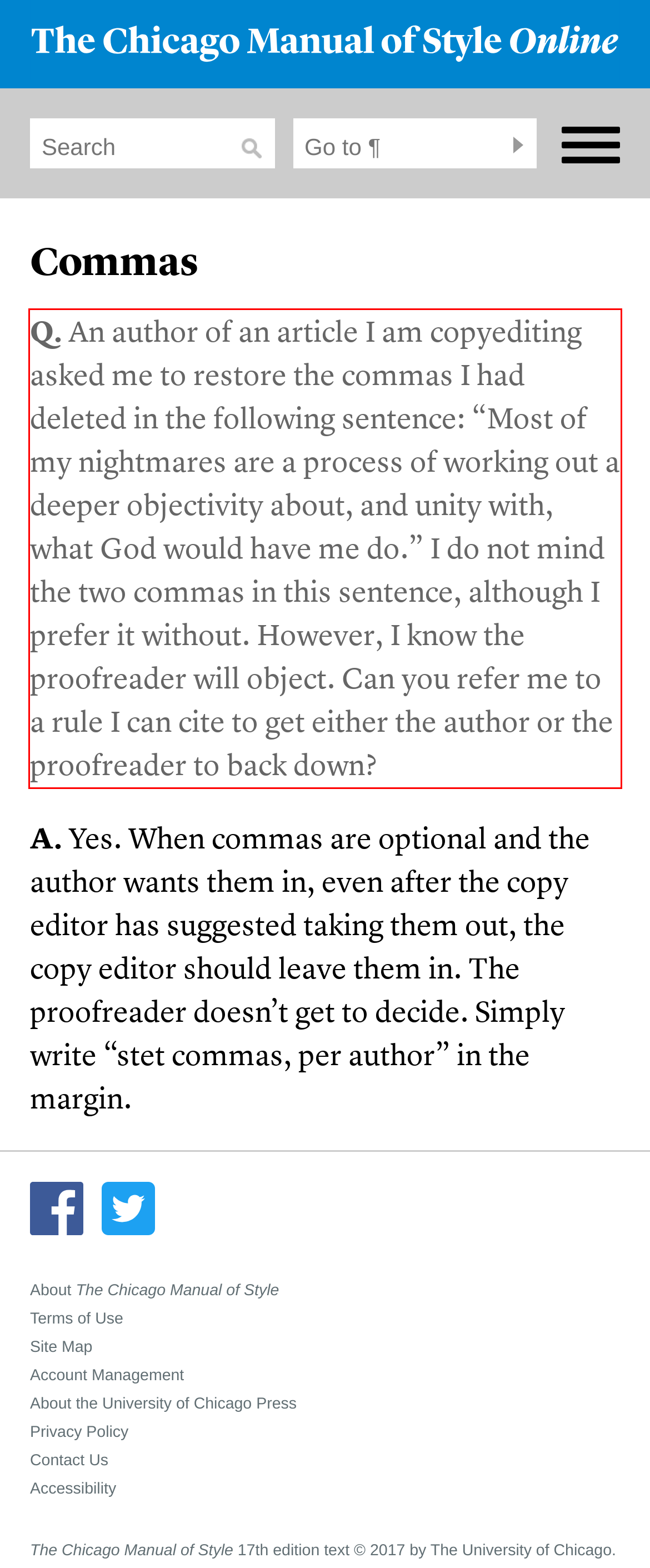Look at the screenshot of the webpage, locate the red rectangle bounding box, and generate the text content that it contains.

Q. An author of an article I am copyediting asked me to restore the commas I had deleted in the following sentence: “Most of my nightmares are a process of working out a deeper objectivity about, and unity with, what God would have me do.” I do not mind the two commas in this sentence, although I prefer it without. However, I know the proofreader will object. Can you refer me to a rule I can cite to get either the author or the proofreader to back down?